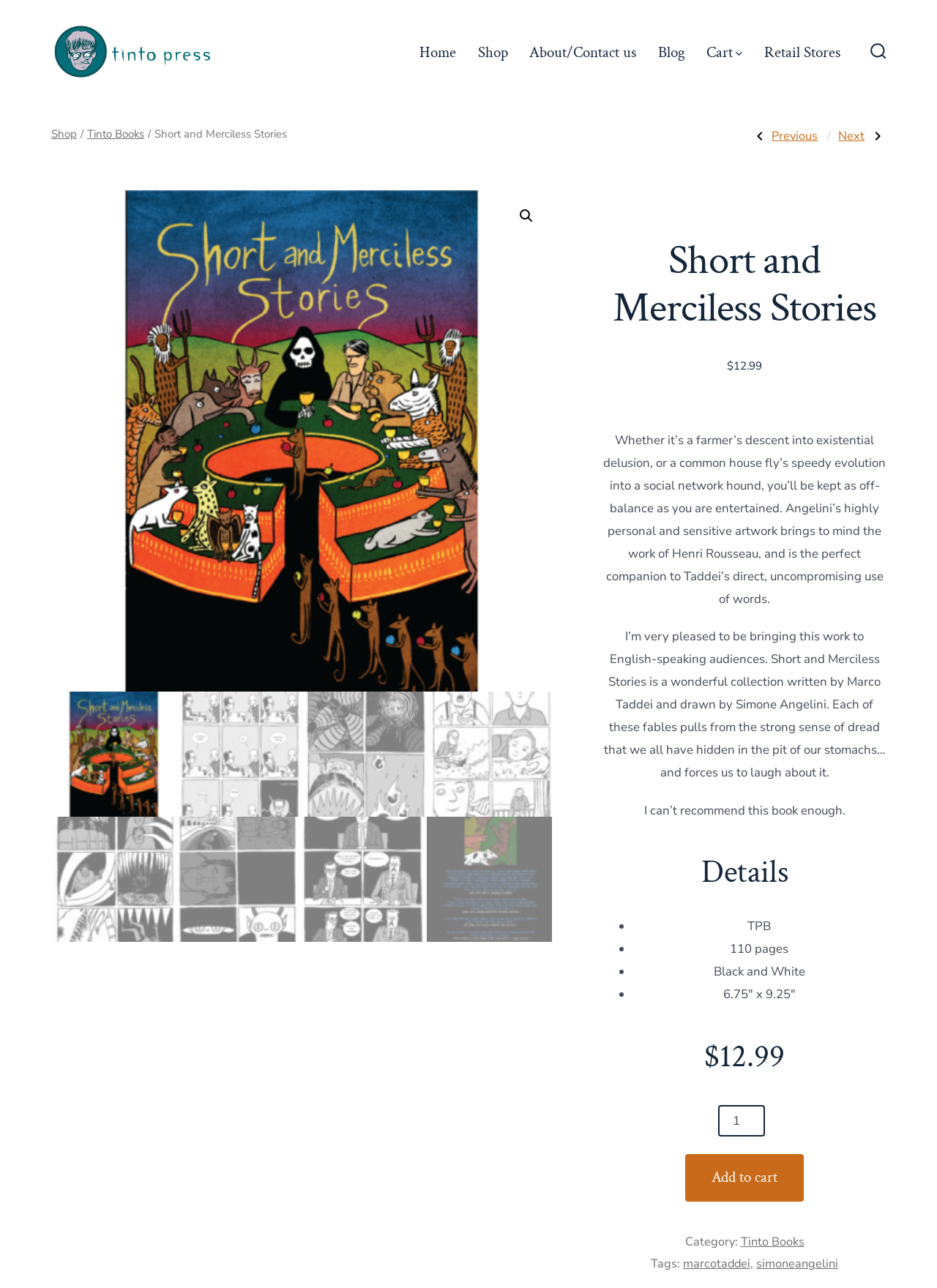Please give a succinct answer using a single word or phrase:
What is the name of the publisher?

Tinto Press